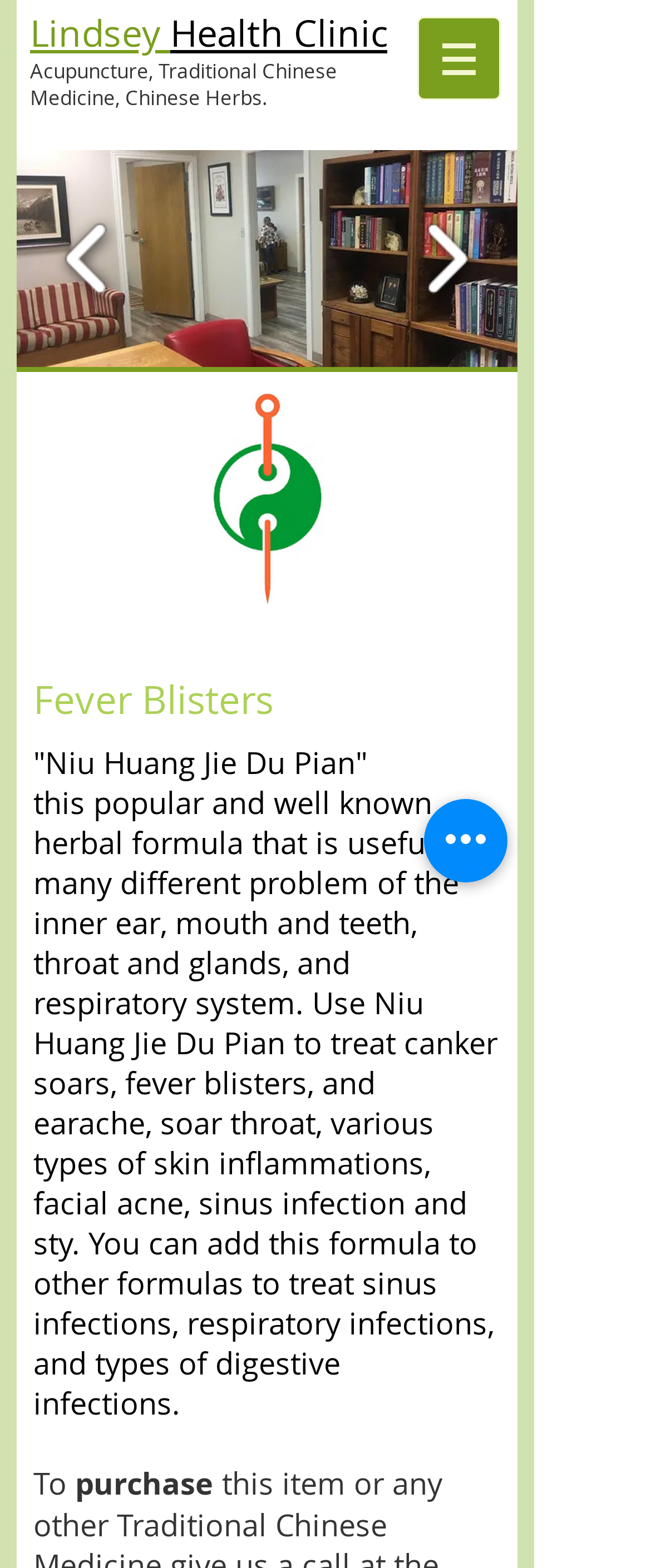Bounding box coordinates are given in the format (top-left x, top-left y, bottom-right x, bottom-right y). All values should be floating point numbers between 0 and 1. Provide the bounding box coordinate for the UI element described as: Dr. Lindsey's office

[0.026, 0.096, 0.795, 0.234]